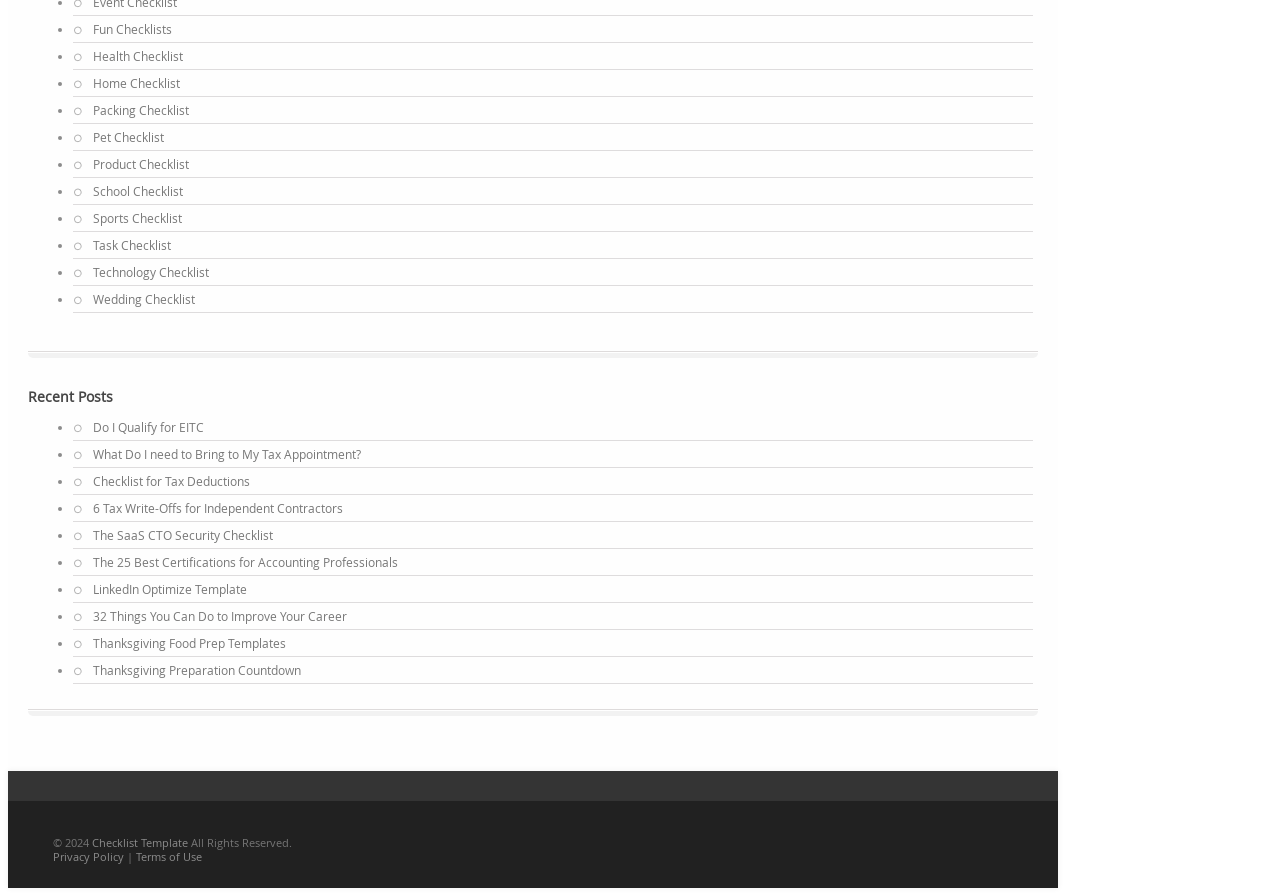Bounding box coordinates are specified in the format (top-left x, top-left y, bottom-right x, bottom-right y). All values are floating point numbers bounded between 0 and 1. Please provide the bounding box coordinate of the region this sentence describes: Thanksgiving Preparation Countdown

[0.073, 0.739, 0.235, 0.757]